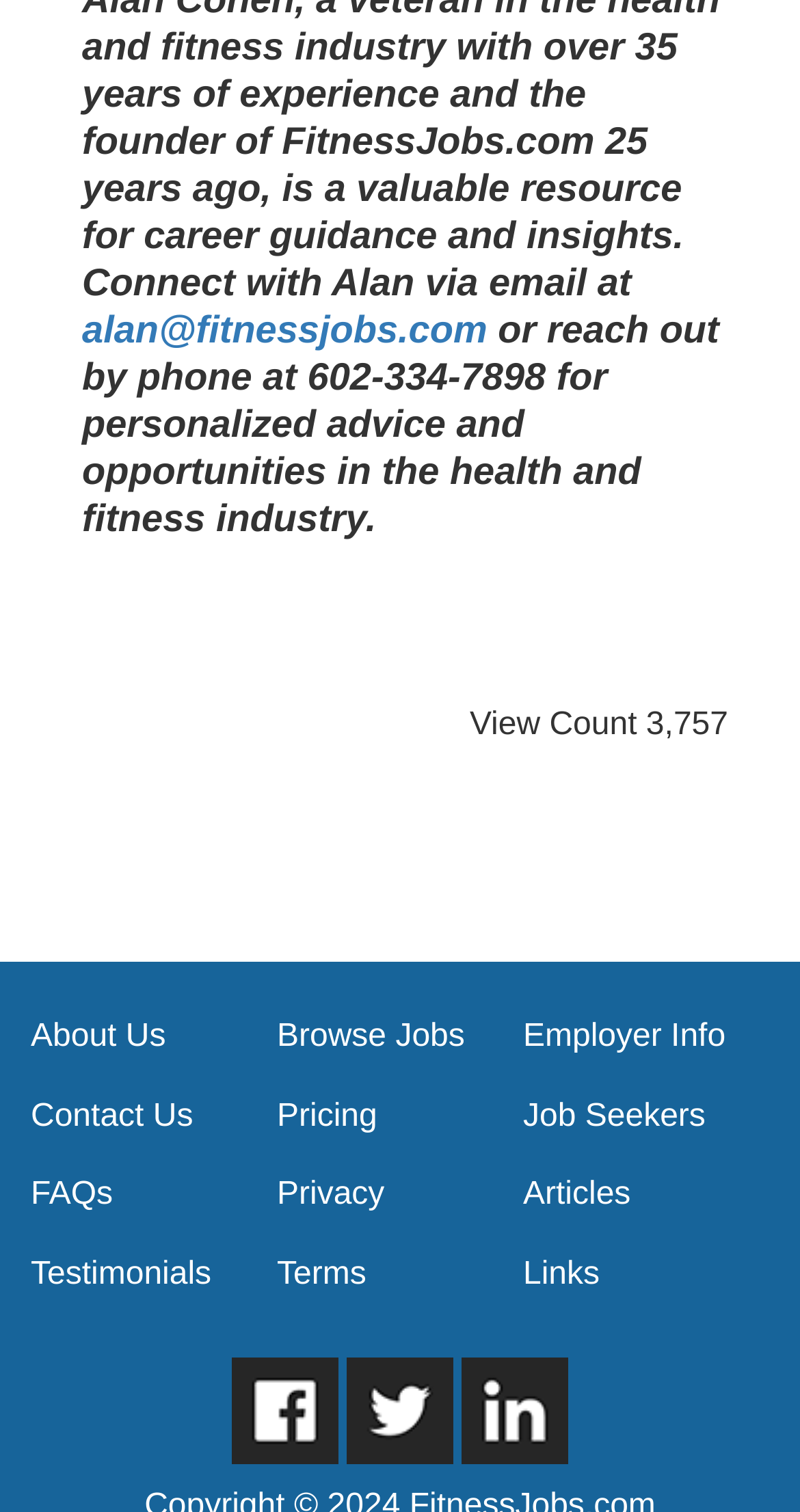Can you specify the bounding box coordinates for the region that should be clicked to fulfill this instruction: "Access member resources".

None